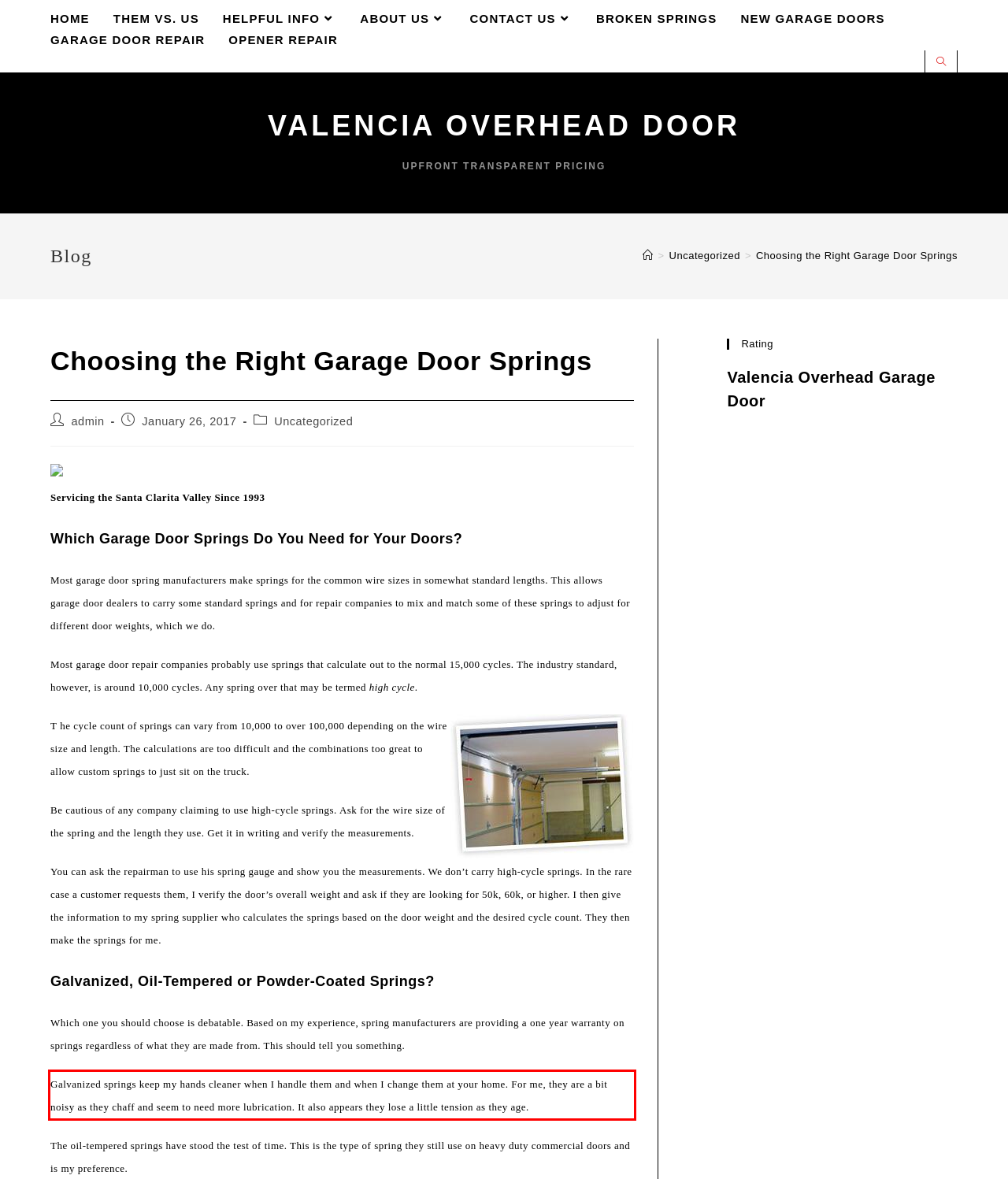You have a screenshot of a webpage, and there is a red bounding box around a UI element. Utilize OCR to extract the text within this red bounding box.

Galvanized springs keep my hands cleaner when I handle them and when I change them at your home. For me, they are a bit noisy as they chaff and seem to need more lubrication. It also appears they lose a little tension as they age.